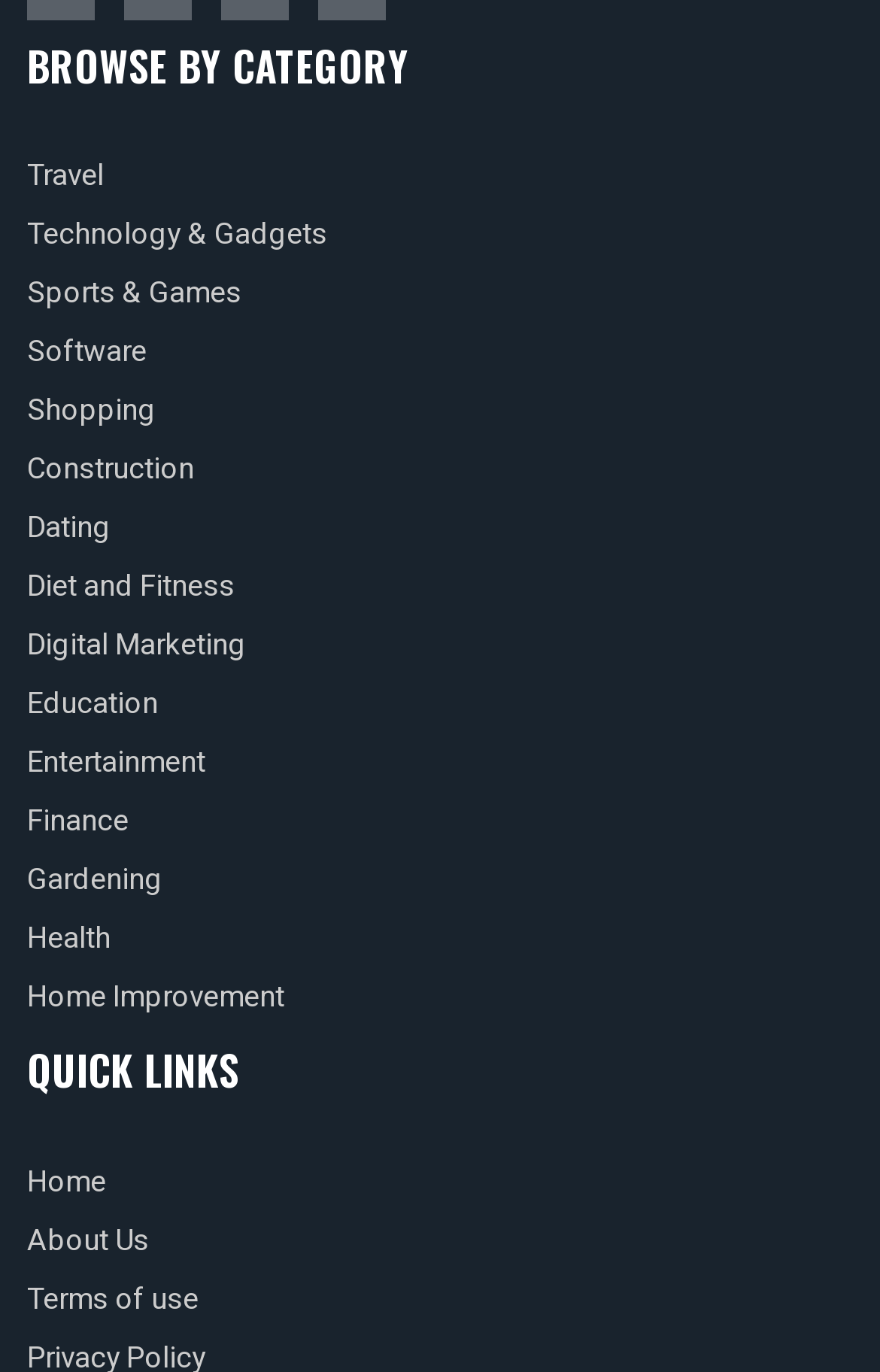Identify the bounding box coordinates for the UI element described as follows: Dating. Use the format (top-left x, top-left y, bottom-right x, bottom-right y) and ensure all values are floating point numbers between 0 and 1.

[0.031, 0.369, 0.126, 0.4]